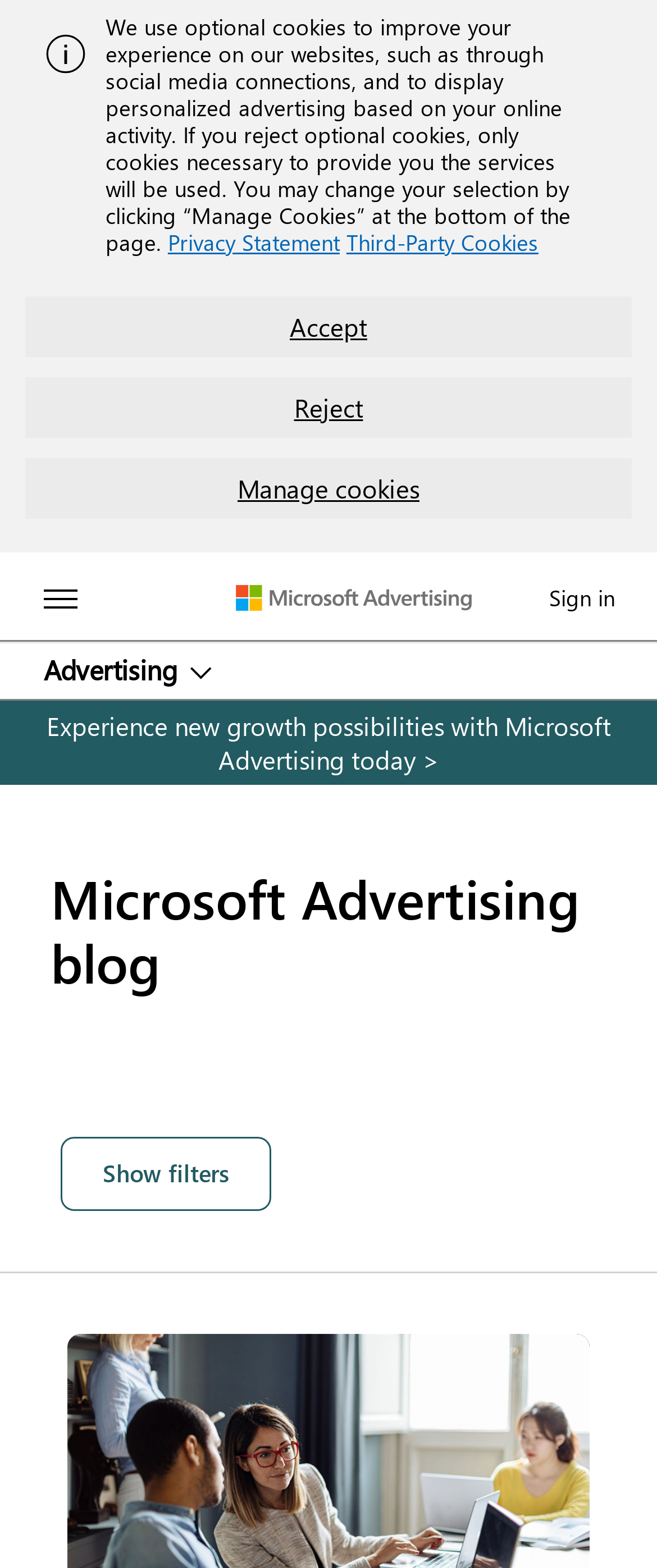Please locate the bounding box coordinates for the element that should be clicked to achieve the following instruction: "Click the Microsoft Advertising link". Ensure the coordinates are given as four float numbers between 0 and 1, i.e., [left, top, right, bottom].

[0.349, 0.356, 0.733, 0.407]